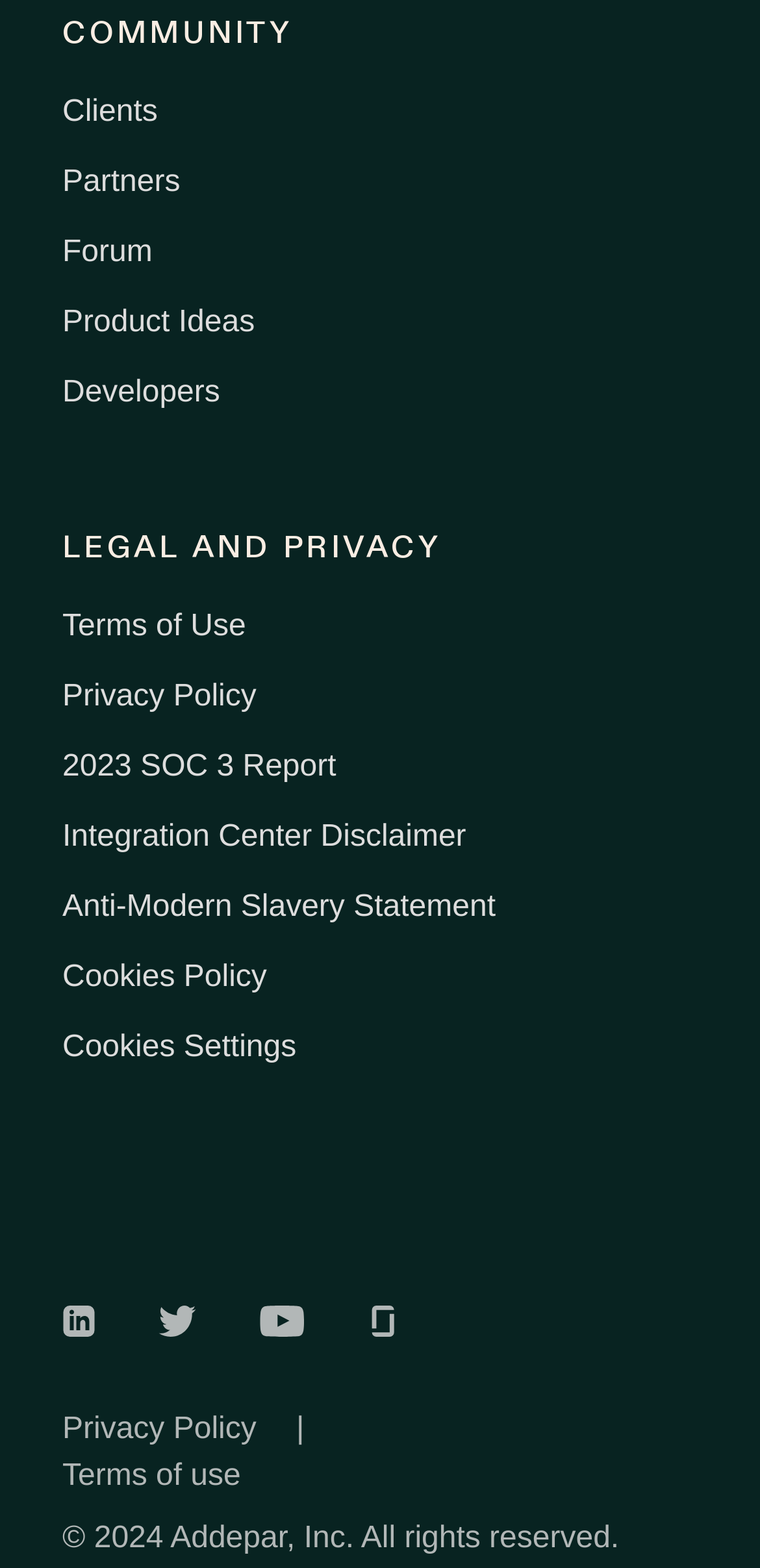Can you specify the bounding box coordinates of the area that needs to be clicked to fulfill the following instruction: "Check Addepar on Linkedin"?

[0.082, 0.828, 0.126, 0.857]